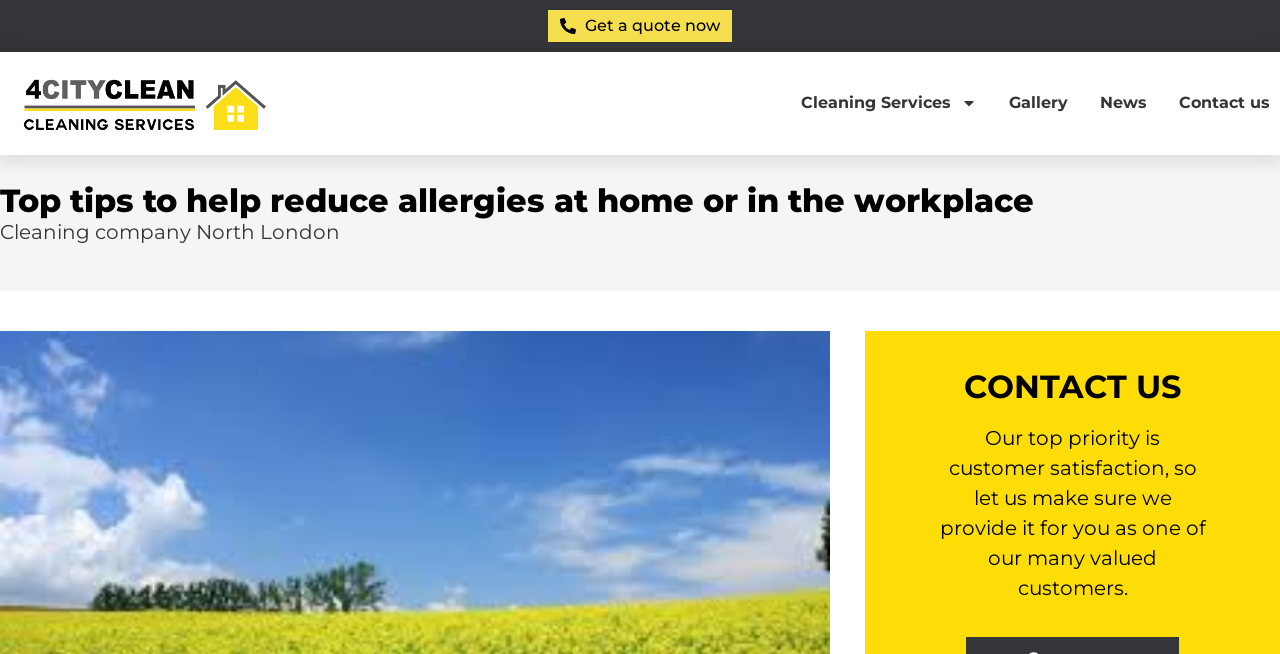Find the bounding box coordinates for the HTML element specified by: "Get a quote now".

[0.438, 0.021, 0.562, 0.058]